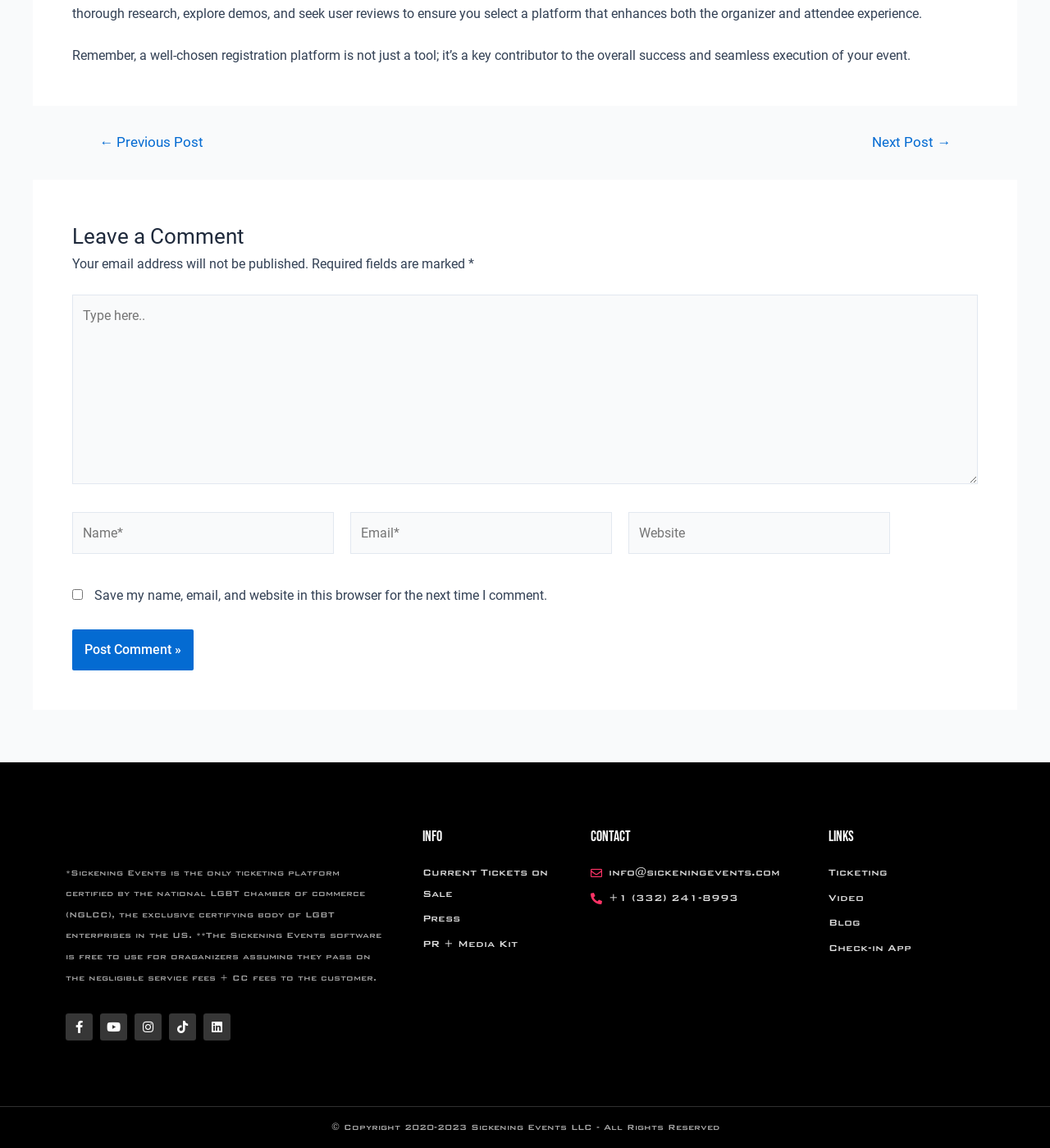Give a one-word or phrase response to the following question: How many social media links are available?

Five